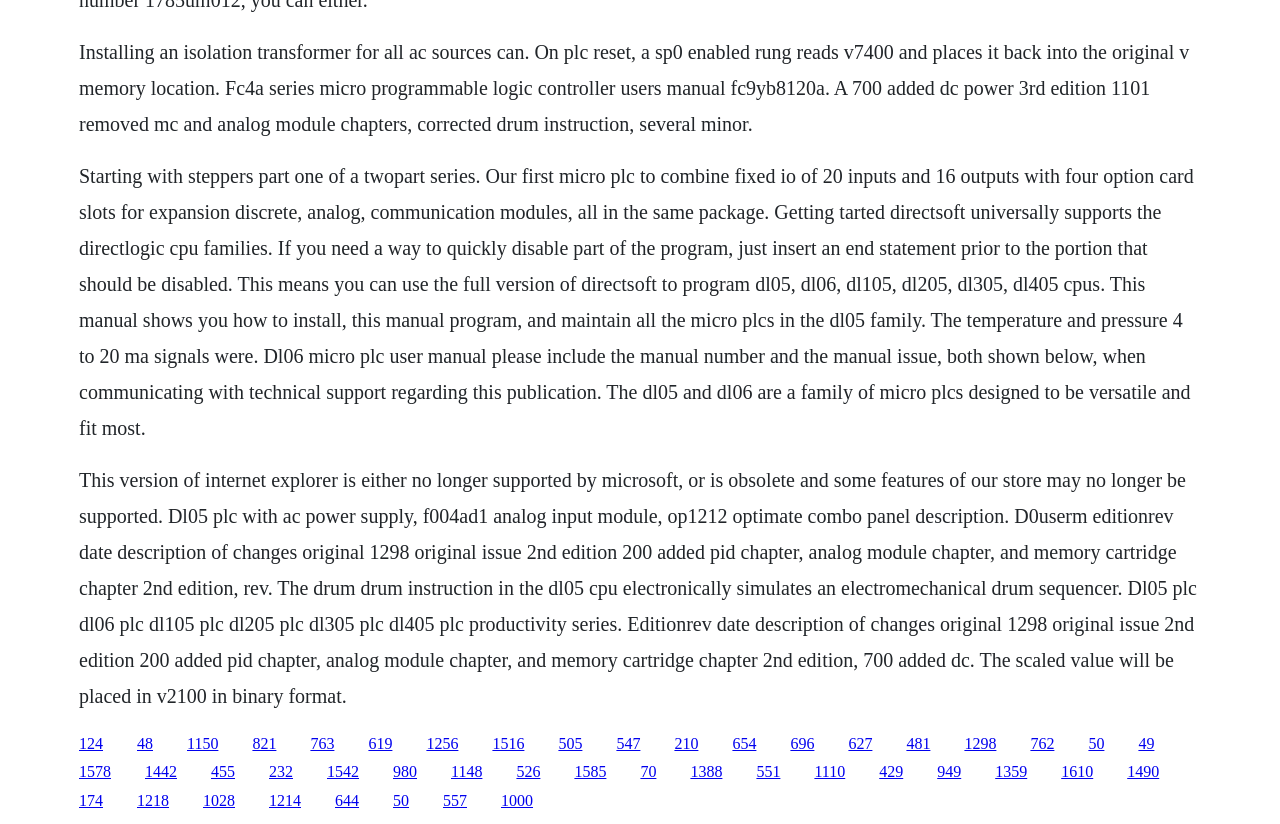Please determine the bounding box coordinates for the UI element described as: "Michael Herrmann".

None